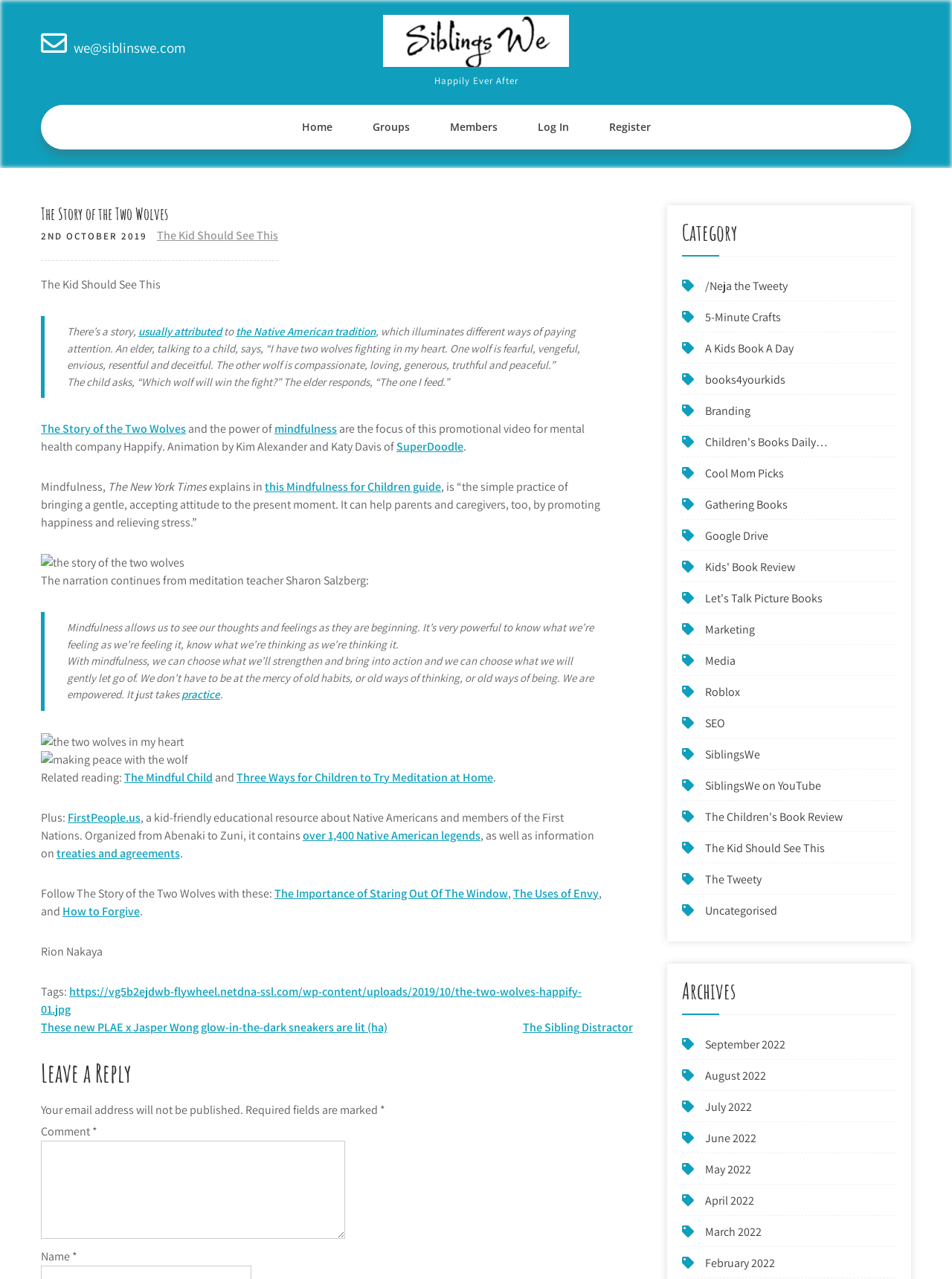Please determine the bounding box coordinates of the element's region to click for the following instruction: "Leave a comment".

[0.043, 0.892, 0.362, 0.969]